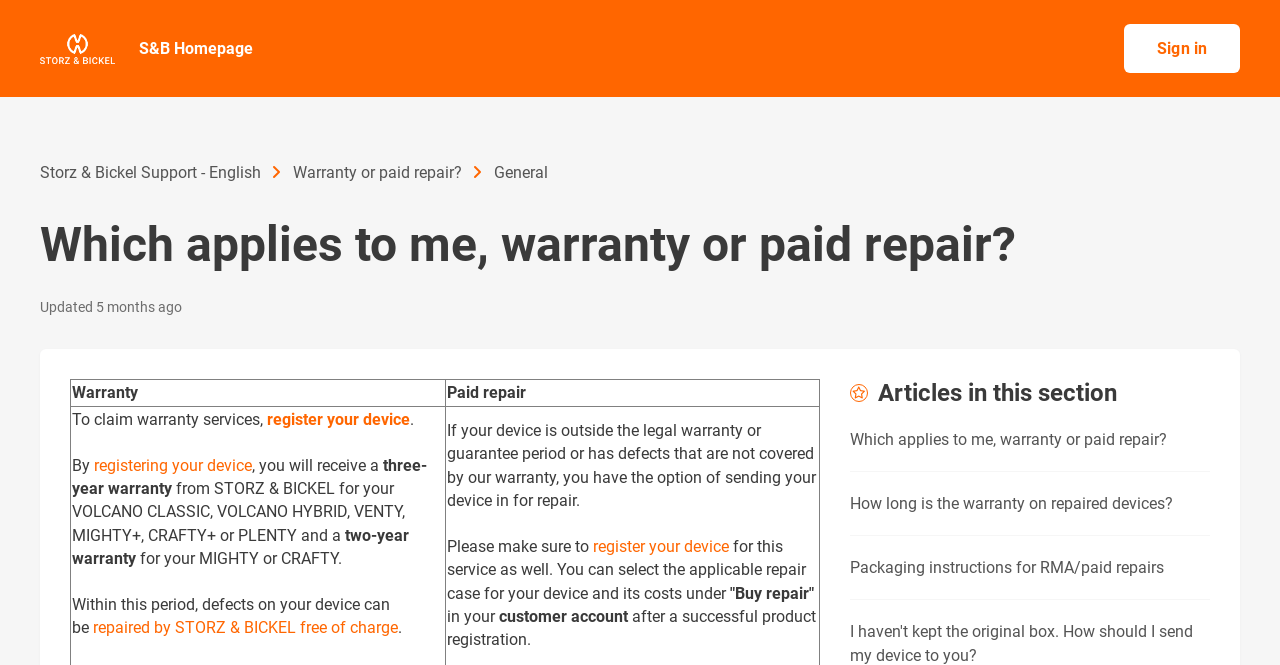Please specify the bounding box coordinates for the clickable region that will help you carry out the instruction: "View articles in this section".

[0.664, 0.571, 0.945, 0.614]